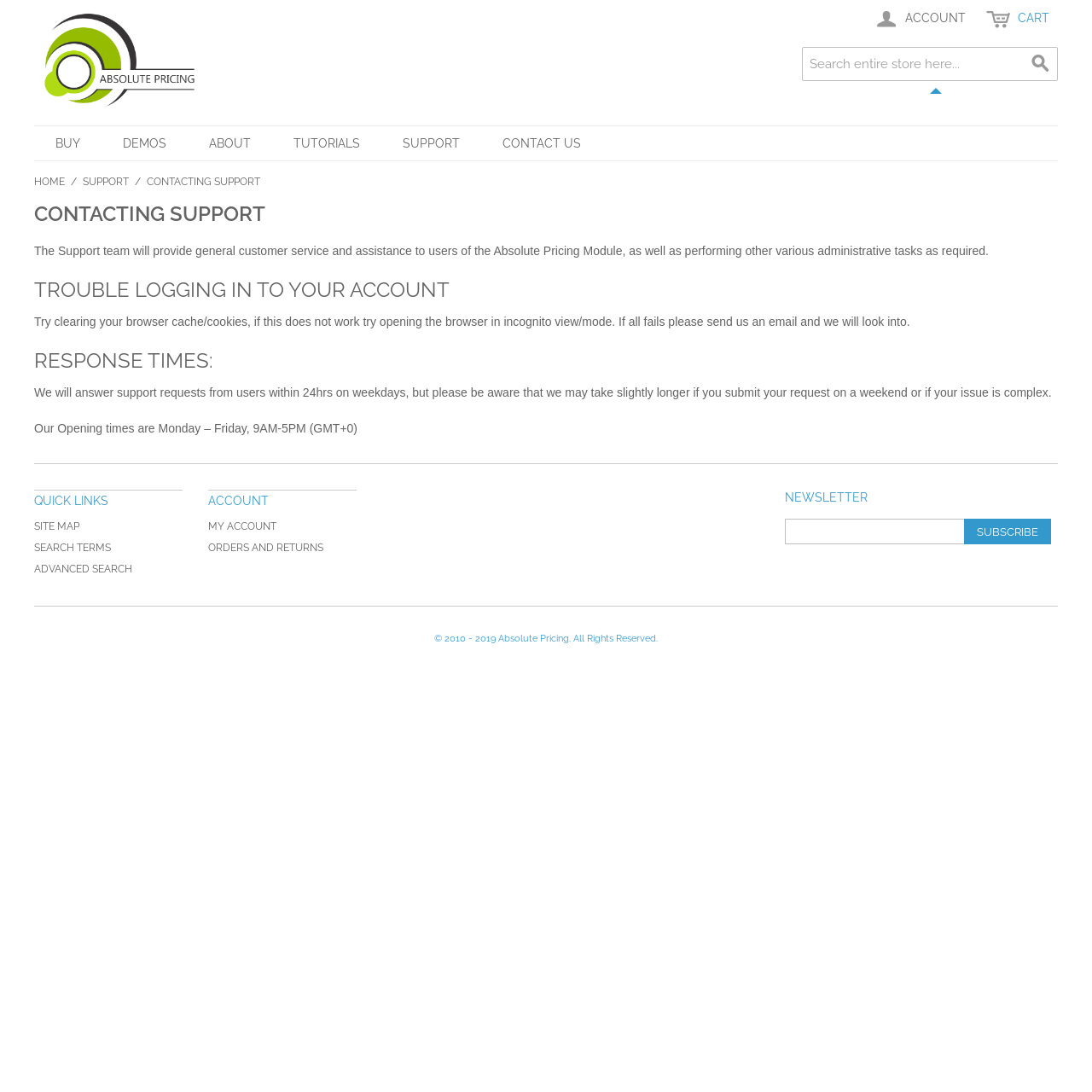Identify the bounding box coordinates of the specific part of the webpage to click to complete this instruction: "Contact us".

[0.441, 0.12, 0.552, 0.143]